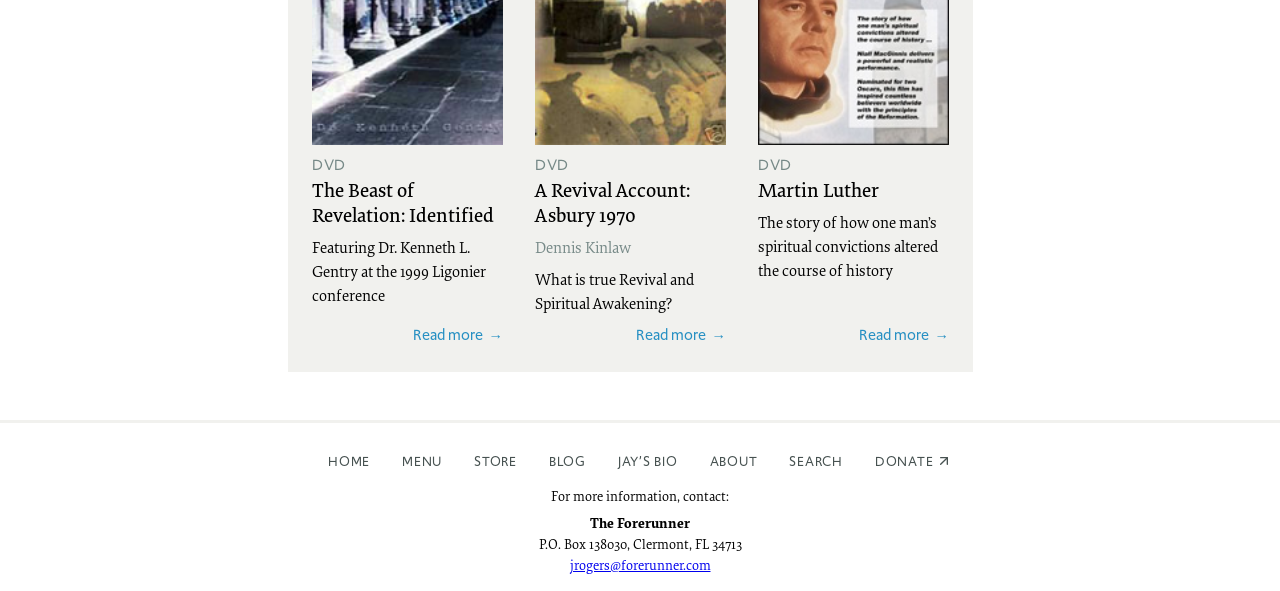Please determine the bounding box coordinates of the element to click on in order to accomplish the following task: "Contact 'The Forerunner' via email". Ensure the coordinates are four float numbers ranging from 0 to 1, i.e., [left, top, right, bottom].

[0.445, 0.939, 0.555, 0.971]